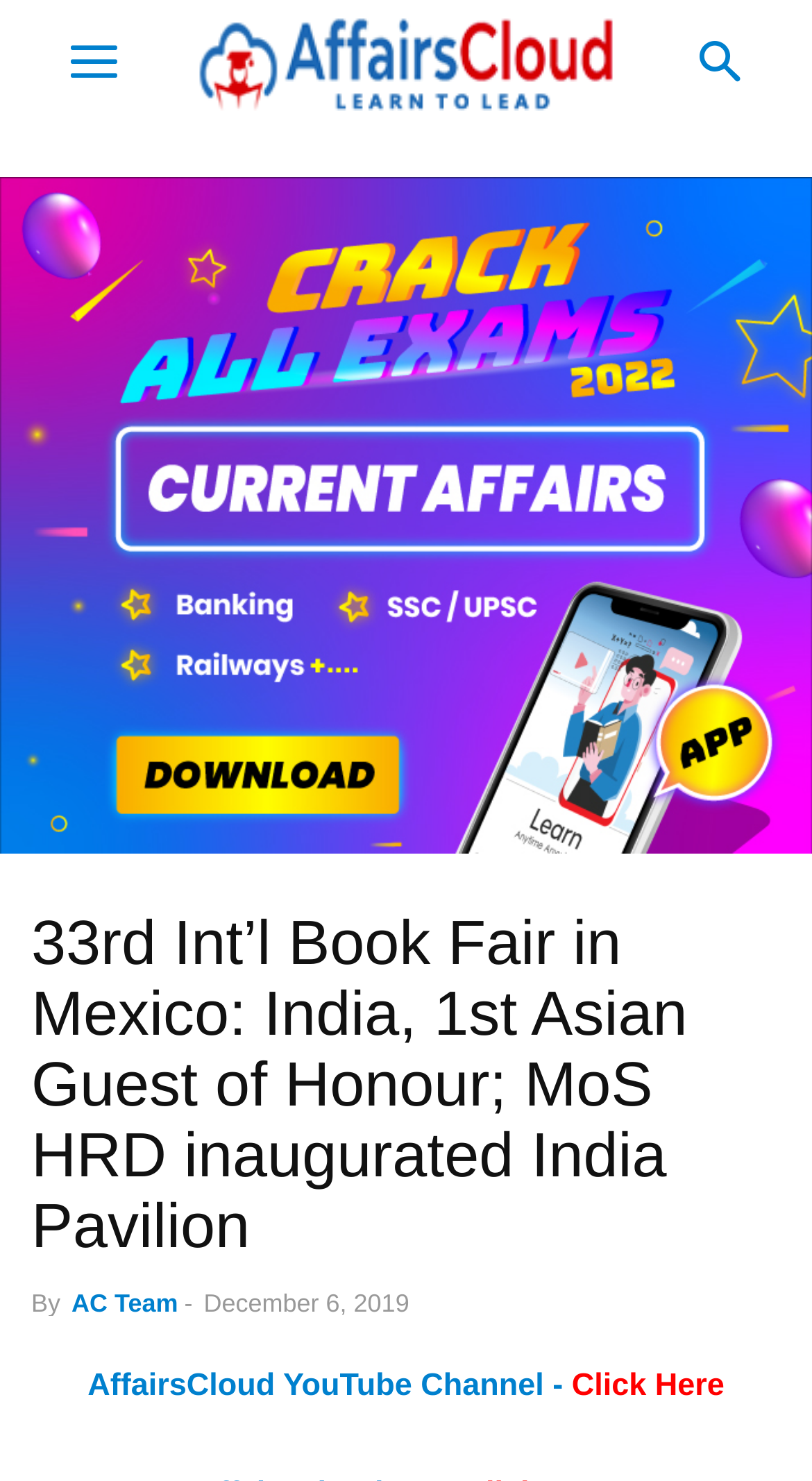Who inaugurated the India Pavilion?
Using the image as a reference, answer with just one word or a short phrase.

MoS HRD